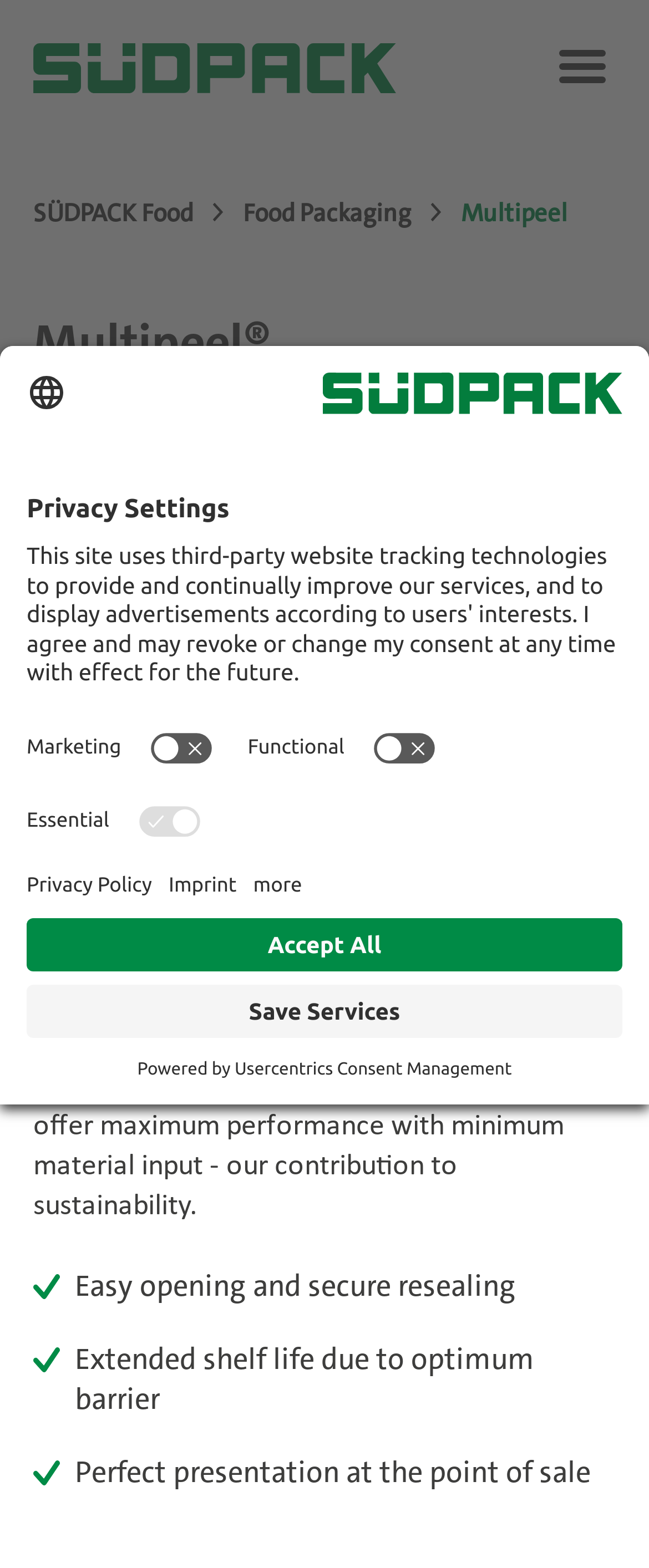What is the function of the 'Search' textbox?
Please provide a comprehensive answer based on the information in the image.

The 'Search' textbox is located in the top-right corner of the webpage, and it allows users to search for specific content within the website.